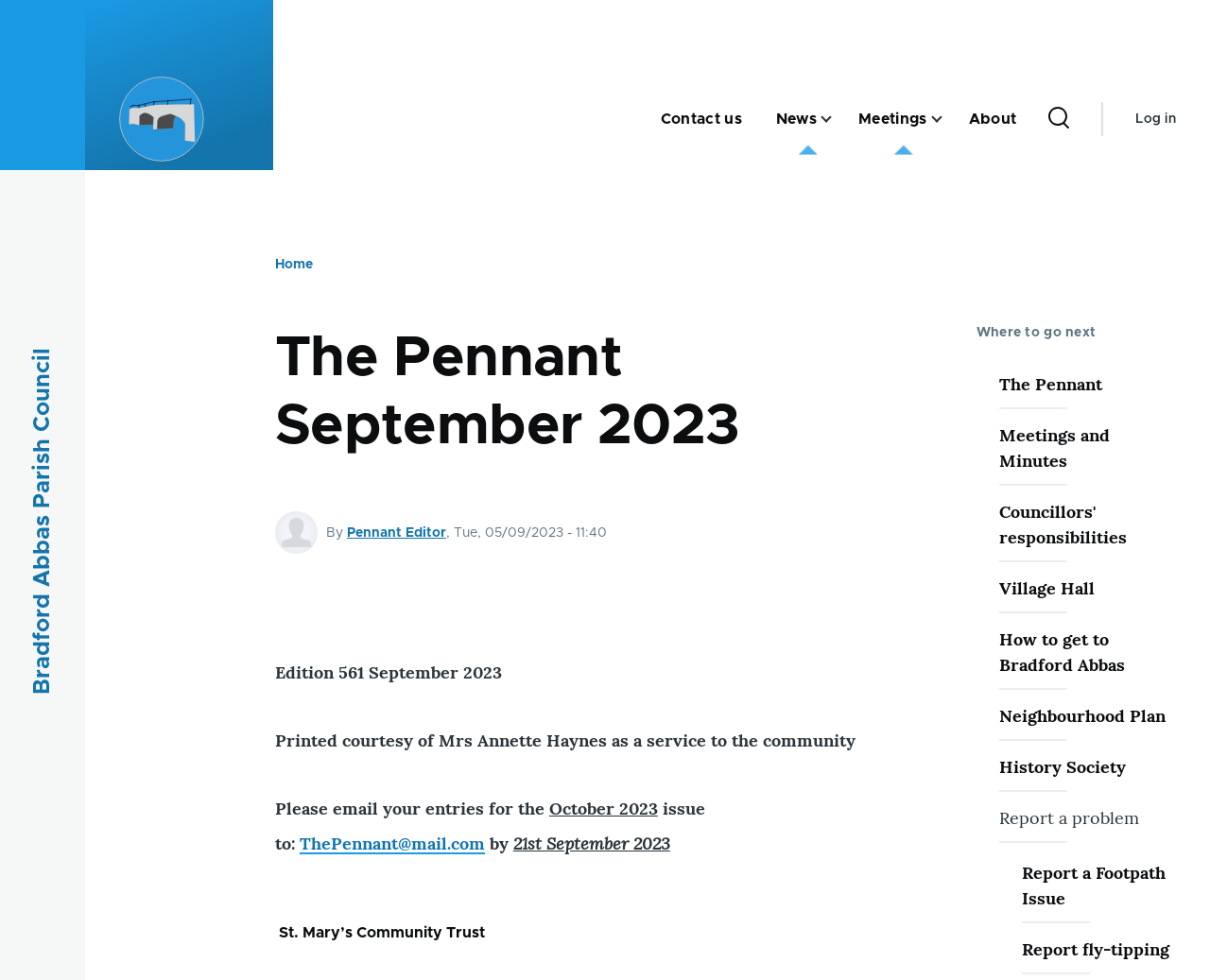Using the information in the image, could you please answer the following question in detail:
Who is the editor of The Pennant?

I found the answer by looking at the text 'By Pennant Editor' which is located below the title of the current issue of The Pennant.